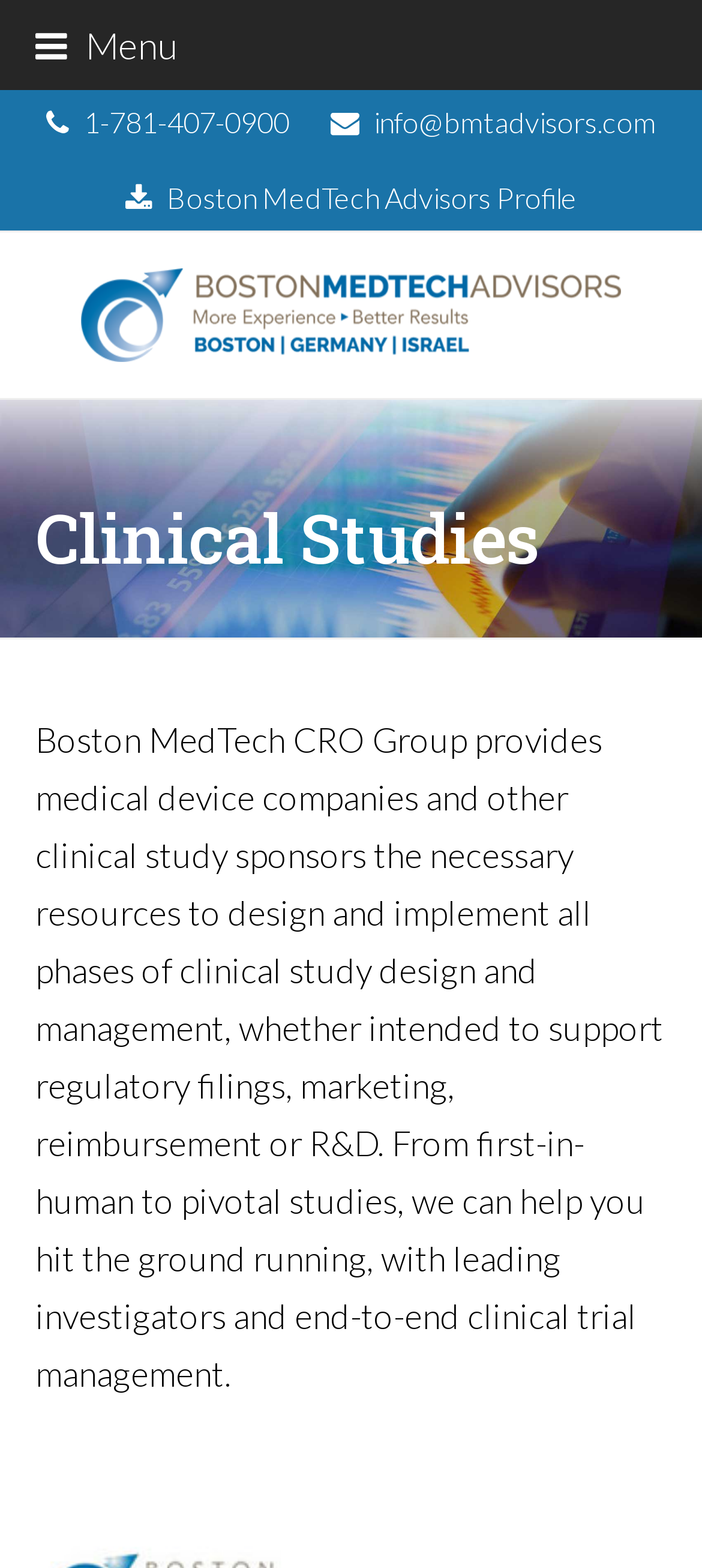Create a detailed narrative describing the layout and content of the webpage.

The webpage is about Clinical Studies provided by BMTAdvisors. At the top left corner, there is a button to toggle the mobile menu, accompanied by the text "Menu". On the same horizontal line, there are three links: a phone number "1-781-407-0900", an email address "info@bmtadvisors.com", and a link to "Boston MedTech Advisors Profile". 

Below these links, there is a layout table that spans almost the entire width of the page. Within this table, there is a link to "BMTAdvisors" with an associated image of the same name, positioned at the top left corner of the table. 

Further down, there is a header section that occupies the full width of the page. It contains a heading "Clinical Studies" and a paragraph of text that describes the services provided by Boston MedTech CRO Group, including designing and implementing clinical studies for medical device companies and other sponsors. The text explains that they can help with all phases of clinical study design and management, from first-in-human to pivotal studies, with leading investigators and end-to-end clinical trial management.